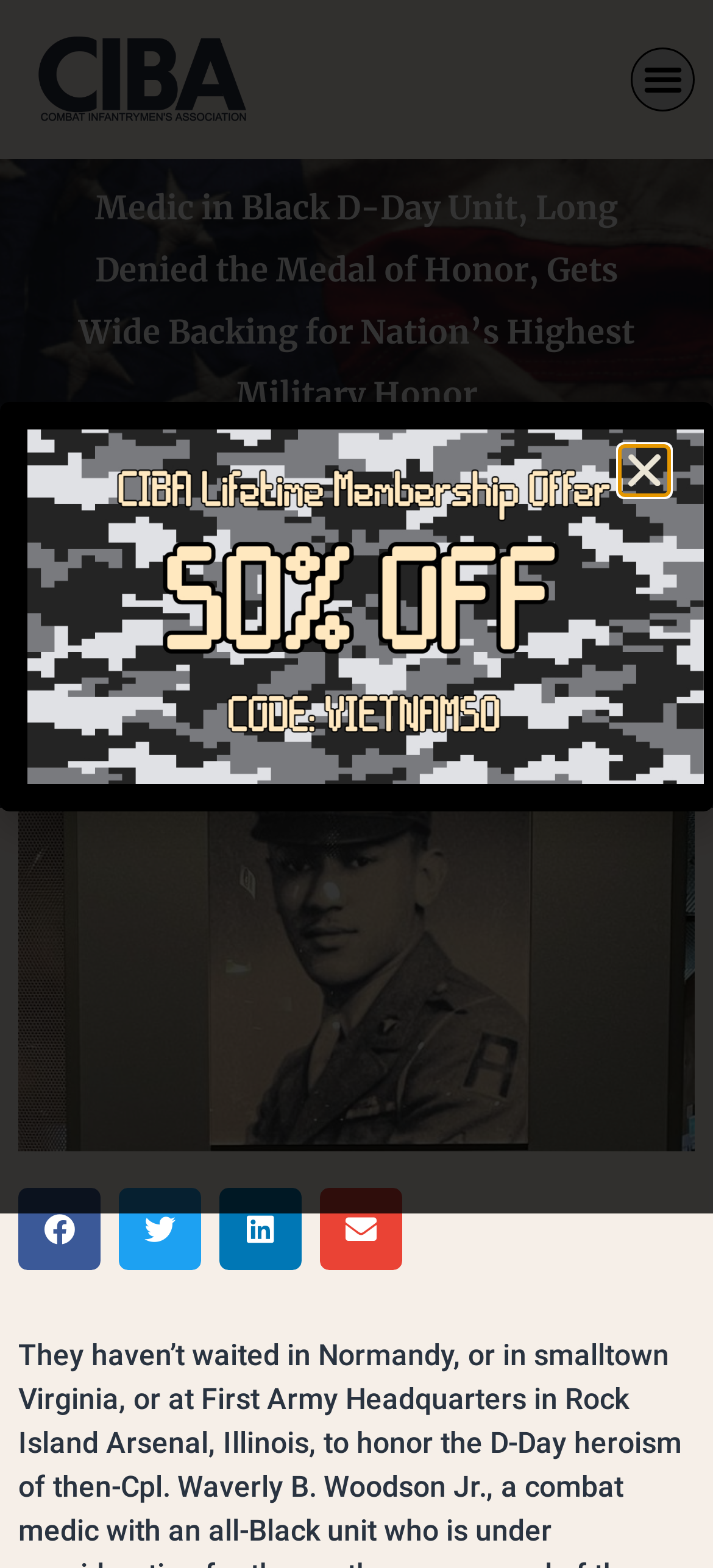How many social media links are available?
Please use the image to deliver a detailed and complete answer.

I counted the number of social media links available on the webpage, which are Facebook, Twitter, Instagram, Google, Linkedin, and Youtube.